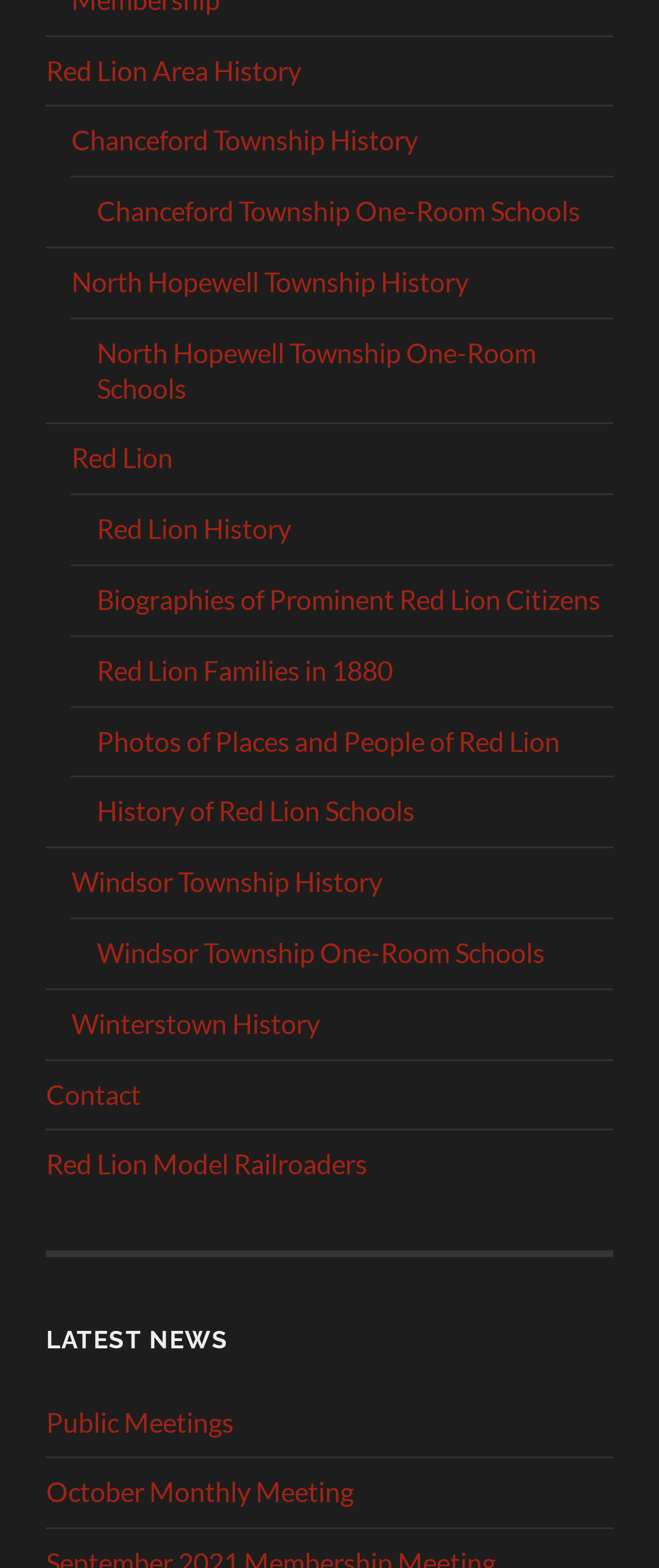How many history-related links are there for Red Lion?
Using the image as a reference, give a one-word or short phrase answer.

4